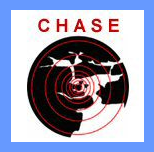What do the concentric red waves in the logo symbolize?
Using the image, elaborate on the answer with as much detail as possible.

The stylized graphic in the logo depicts a circular design with concentric red waves emanating outward, which symbolizes the alliance's outreach and impact in environmental matters, highlighting the organization's commitment to making a positive difference in the region.